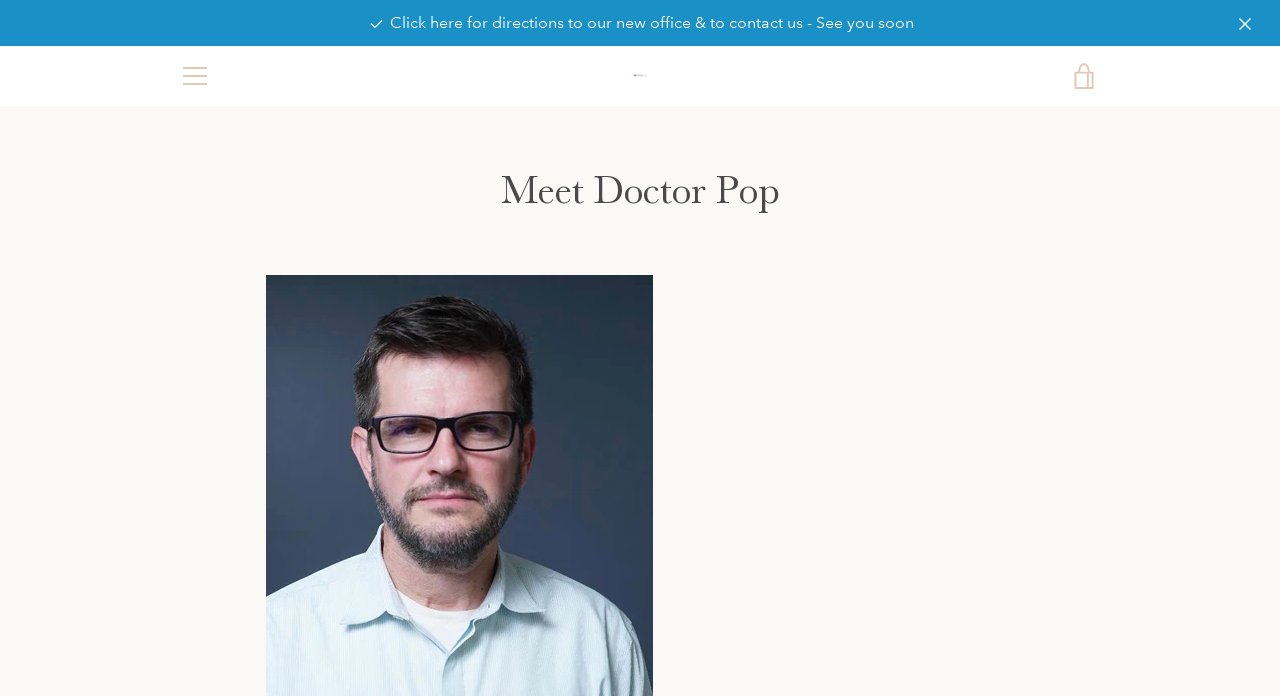What is the purpose of the 'MENU' button?
Look at the image and respond with a one-word or short phrase answer.

To navigate the website